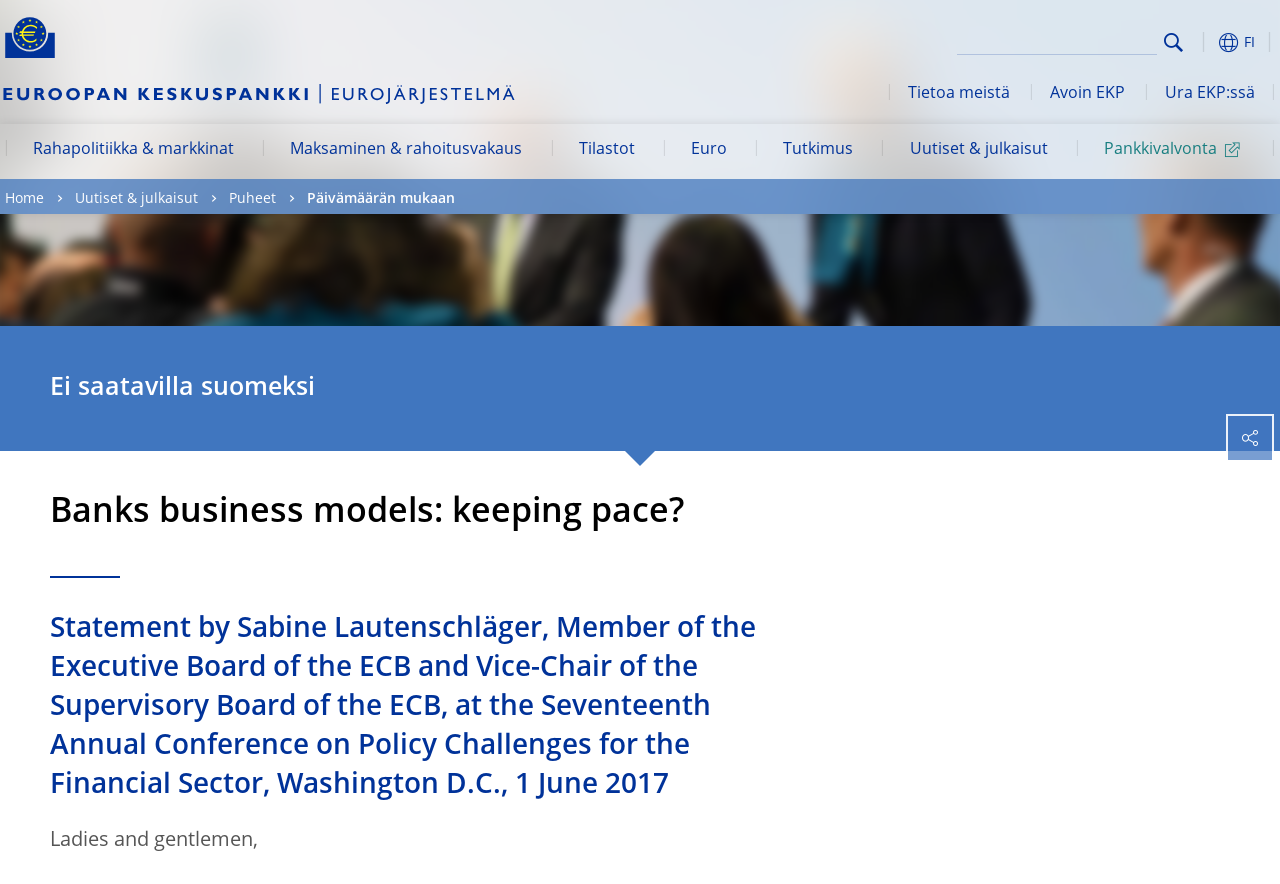What is the main navigation menu?
Please respond to the question with as much detail as possible.

The main navigation menu is located at the top of the webpage, and it consists of several links including 'Rahapolitiikka & markkinat', 'Maksaminen & rahoitusvakaus', 'Tilastot', 'Euro', 'Tutkimus', 'Uutiset & julkaisut', 'Pankkivalvonta', 'Tietoa meistä', and 'Avoin EKP'.